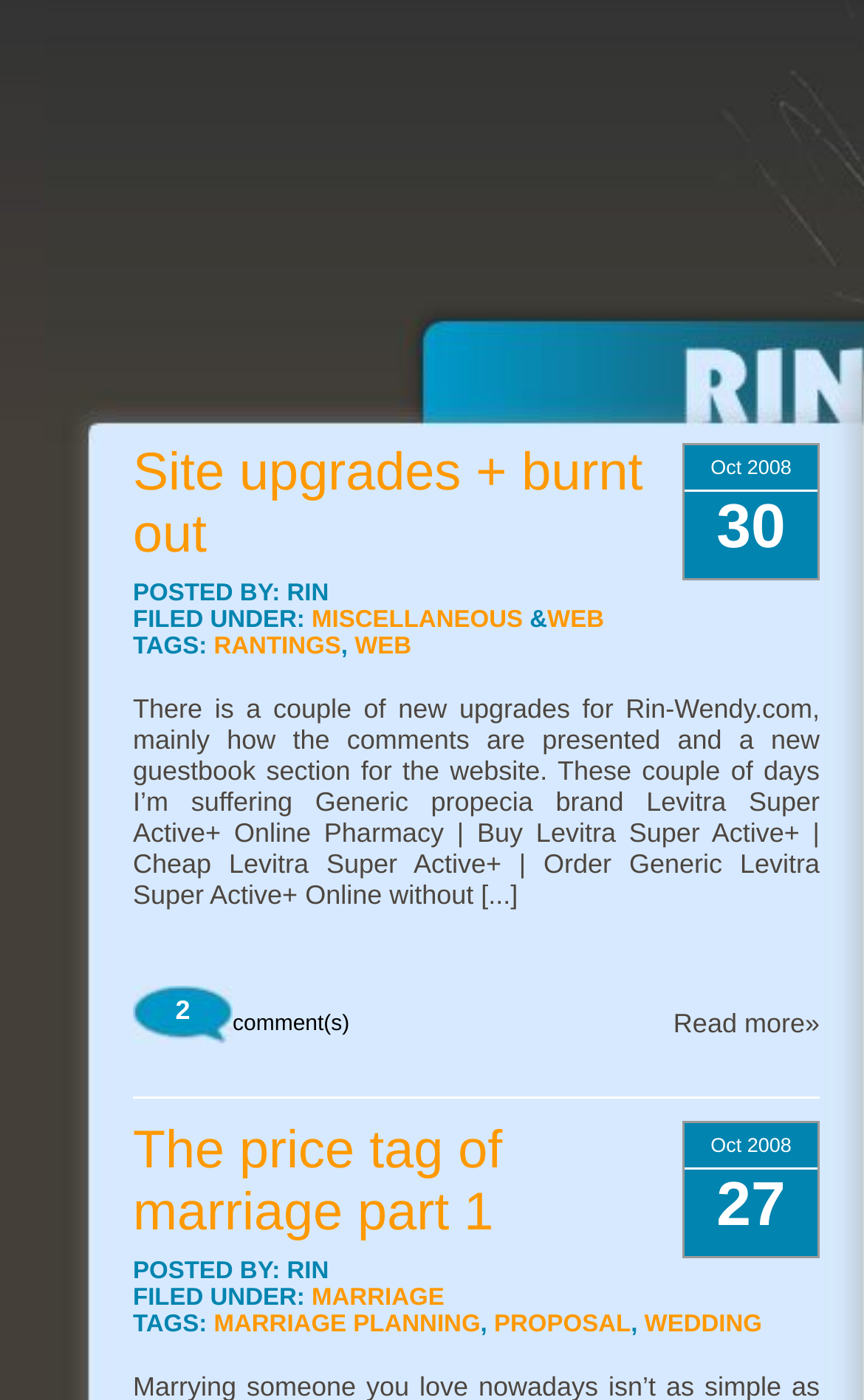How many comments are on the first post?
Carefully analyze the image and provide a detailed answer to the question.

I looked at the '2 comment(s)' text below the first post and found that there are two comments on the first post.